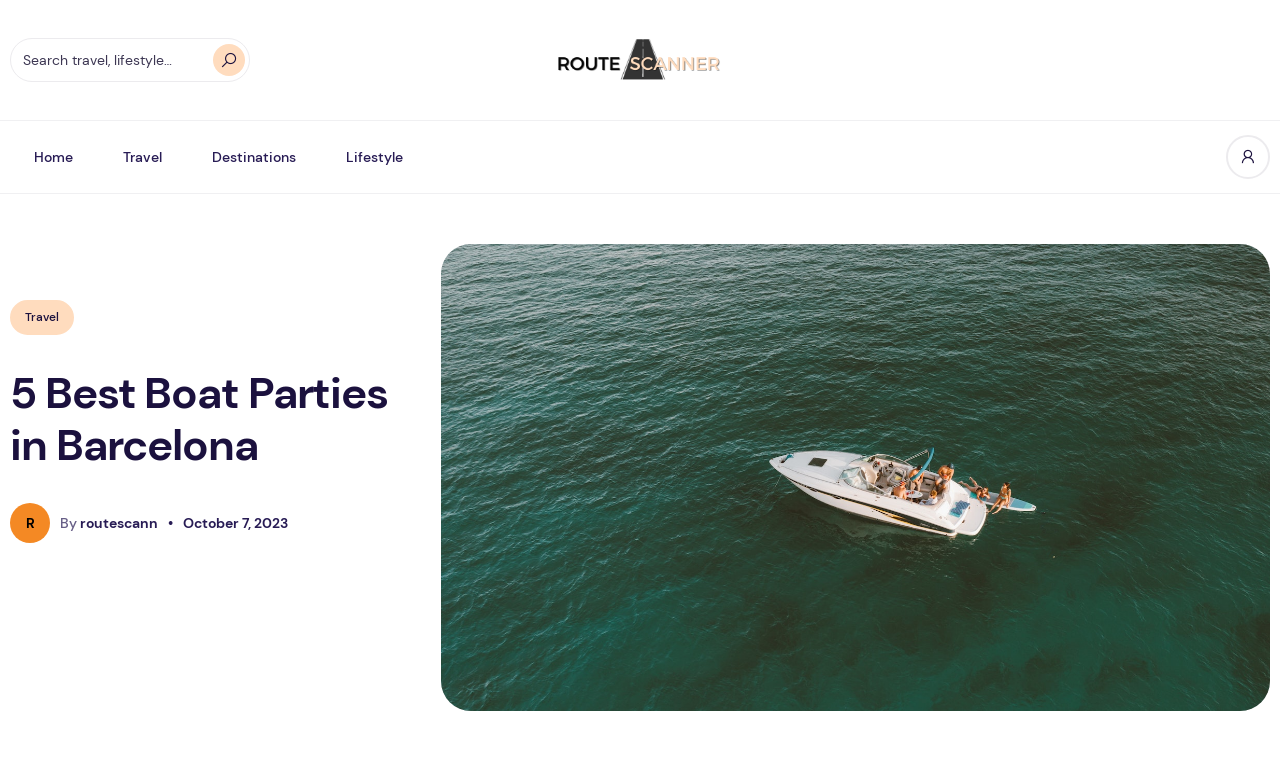Find the bounding box coordinates of the clickable element required to execute the following instruction: "read the article". Provide the coordinates as four float numbers between 0 and 1, i.e., [left, top, right, bottom].

[0.344, 0.321, 0.992, 0.936]